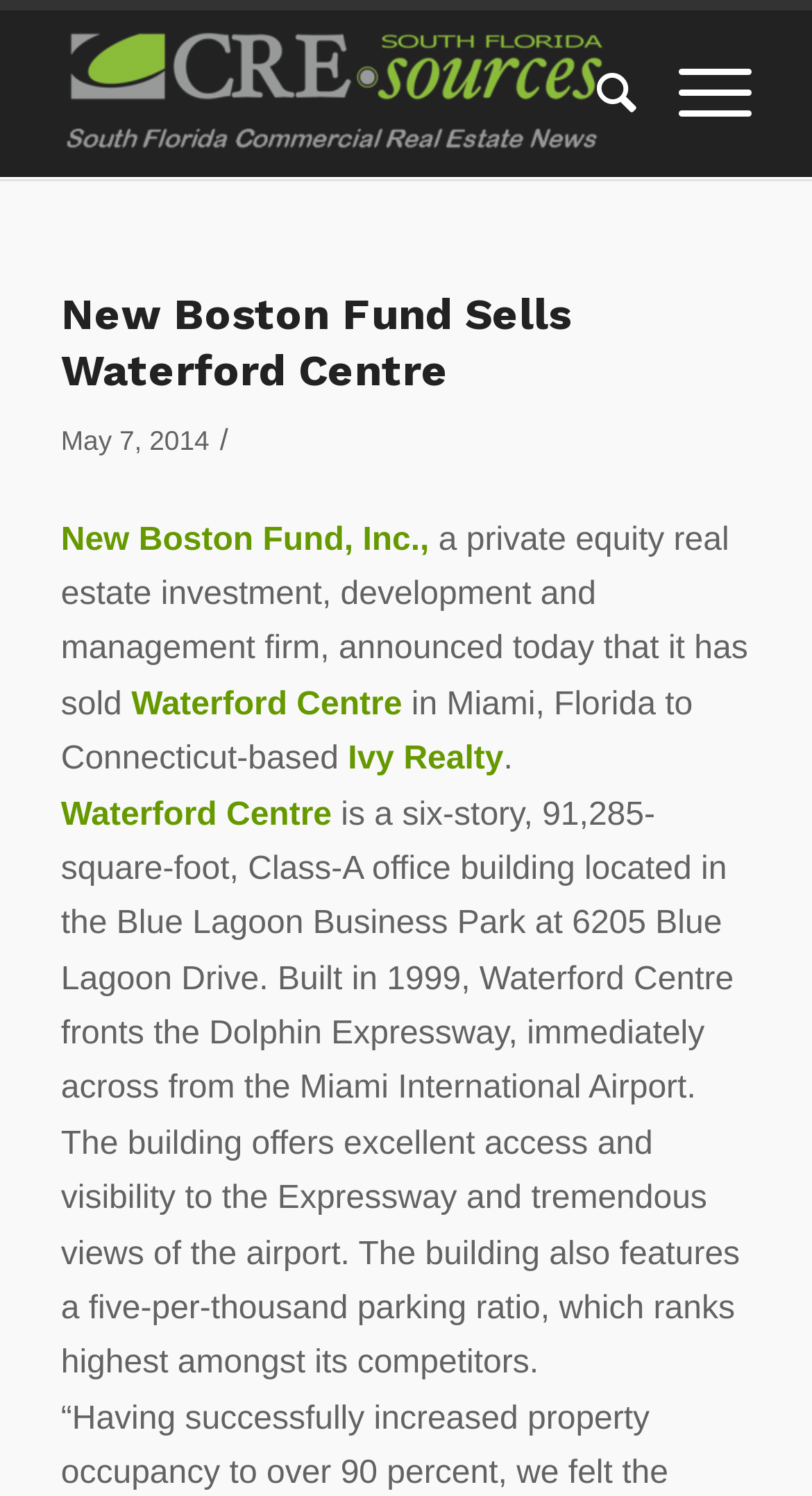Where is Waterford Centre located?
Please provide a single word or phrase as the answer based on the screenshot.

Miami, Florida